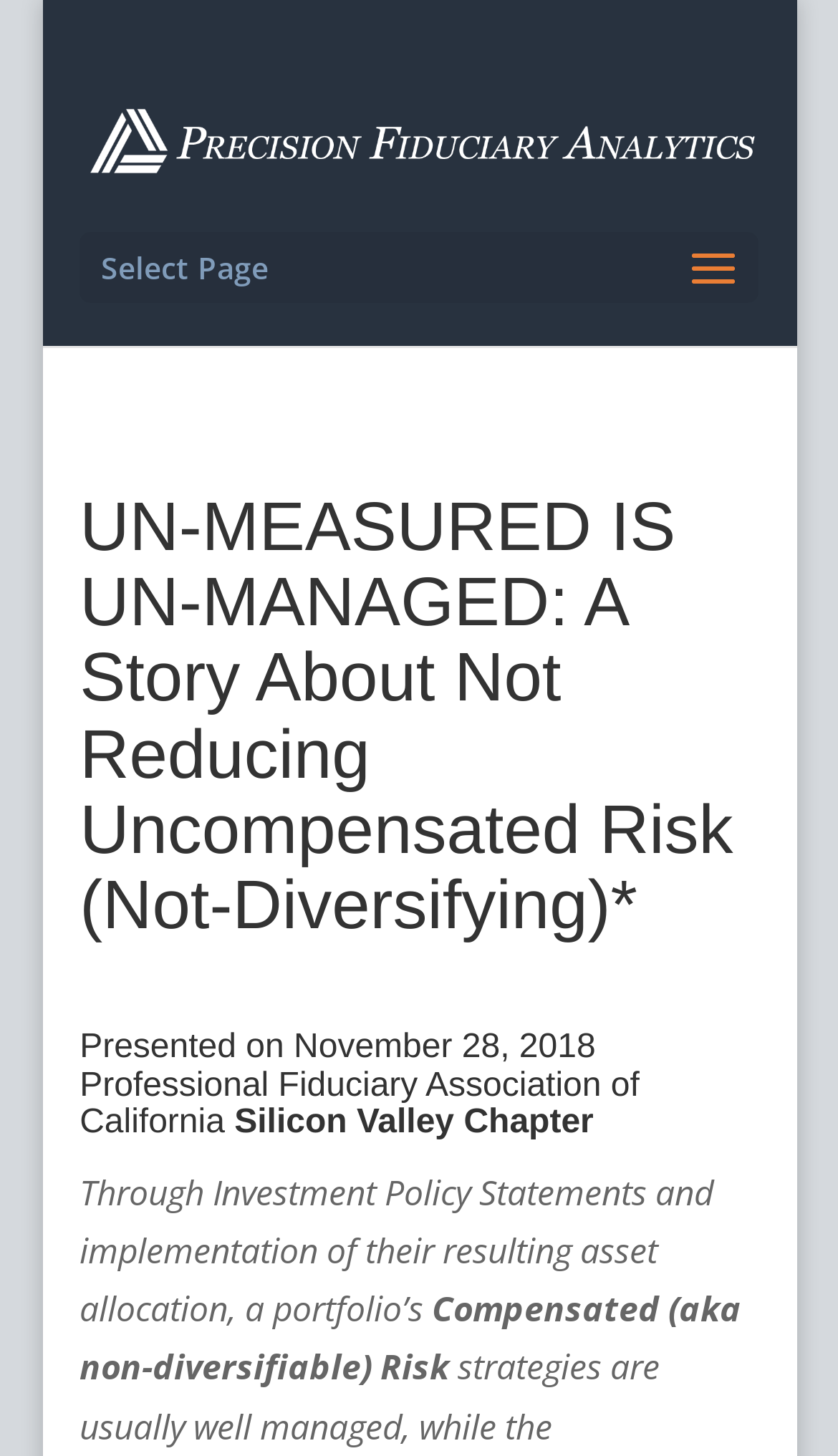Your task is to find and give the main heading text of the webpage.

UN-MEASURED IS UN-MANAGED: A Story About Not Reducing Uncompensated Risk (Not-Diversifying)*